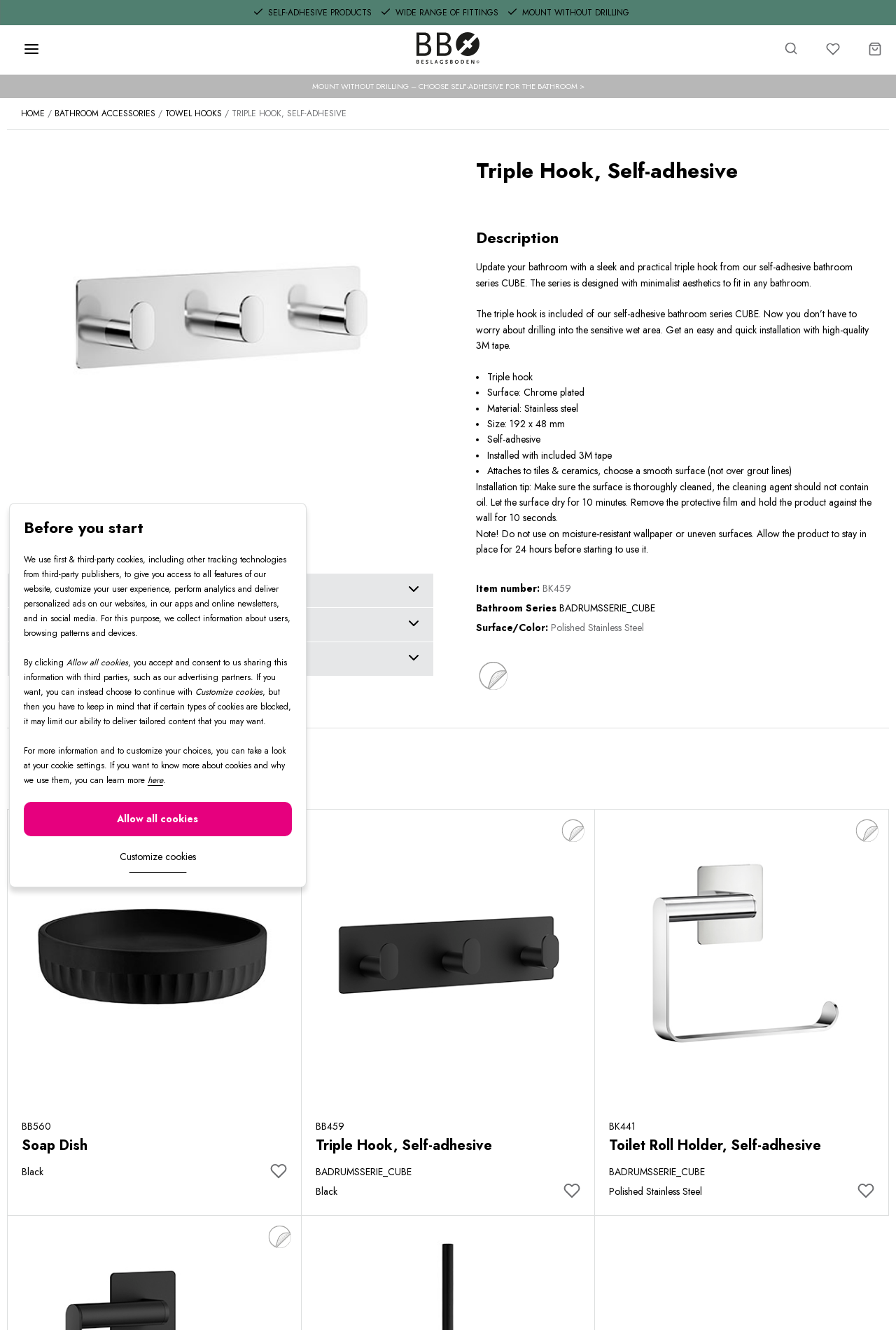Generate a comprehensive description of the webpage.

This webpage is about a triple hook from the self-adhesive bathroom series CUBE. At the top, there are three small images and three lines of text, "SELF-ADHESIVE PRODUCTS", "WIDE RANGE OF FITTINGS", and "MOUNT WITHOUT DRILLING", which are likely category headers or tags. Below these, there is a logo and a navigation menu with links to "HOME", "BATHROOM ACCESSORIES", and "TOWEL HOOKS".

The main content of the page is divided into sections. The first section has a heading "Triple Hook, Self-adhesive" and a brief description of the product, stating that it is a sleek and practical triple hook designed with minimalist aesthetics to fit in any bathroom. This section also includes a carousel with an image of the product.

The next section has a heading "Description" and provides more detailed information about the product, including its features, installation, and usage guidelines. This section is divided into several paragraphs and includes a list of product specifications, such as material, size, and surface type.

Below the product description, there are sections for "Installation tip", "Note!", and "Item number", which provide additional information about the product's installation and usage.

The page also includes a section for "Related products", which displays several products with images, names, and prices. Each product has a link to its own page.

At the bottom of the page, there are links to "Additional Information", "Installation", and "Images", which likely provide more detailed information about the product.